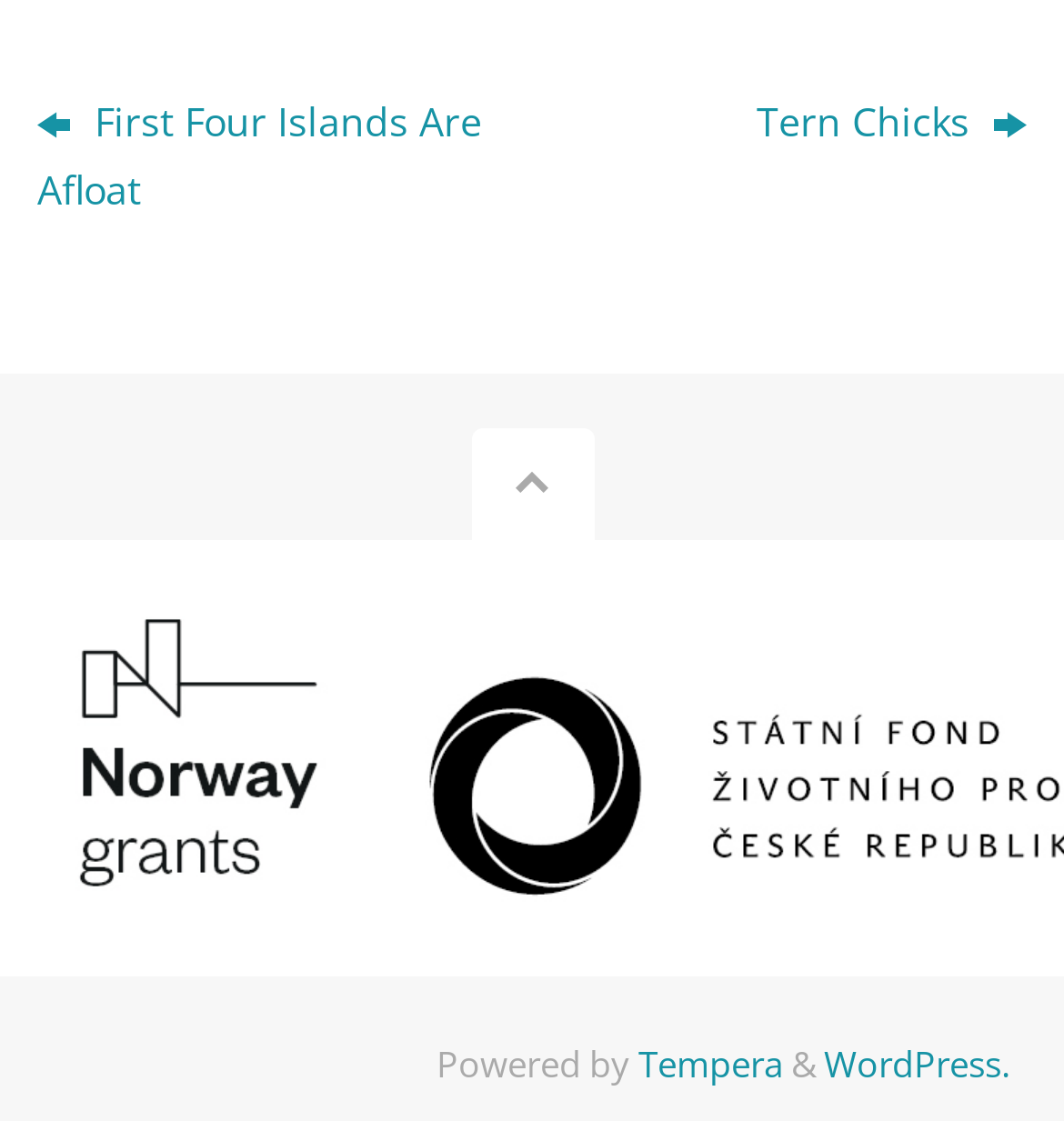What is the first word in the top section? Using the information from the screenshot, answer with a single word or phrase.

First